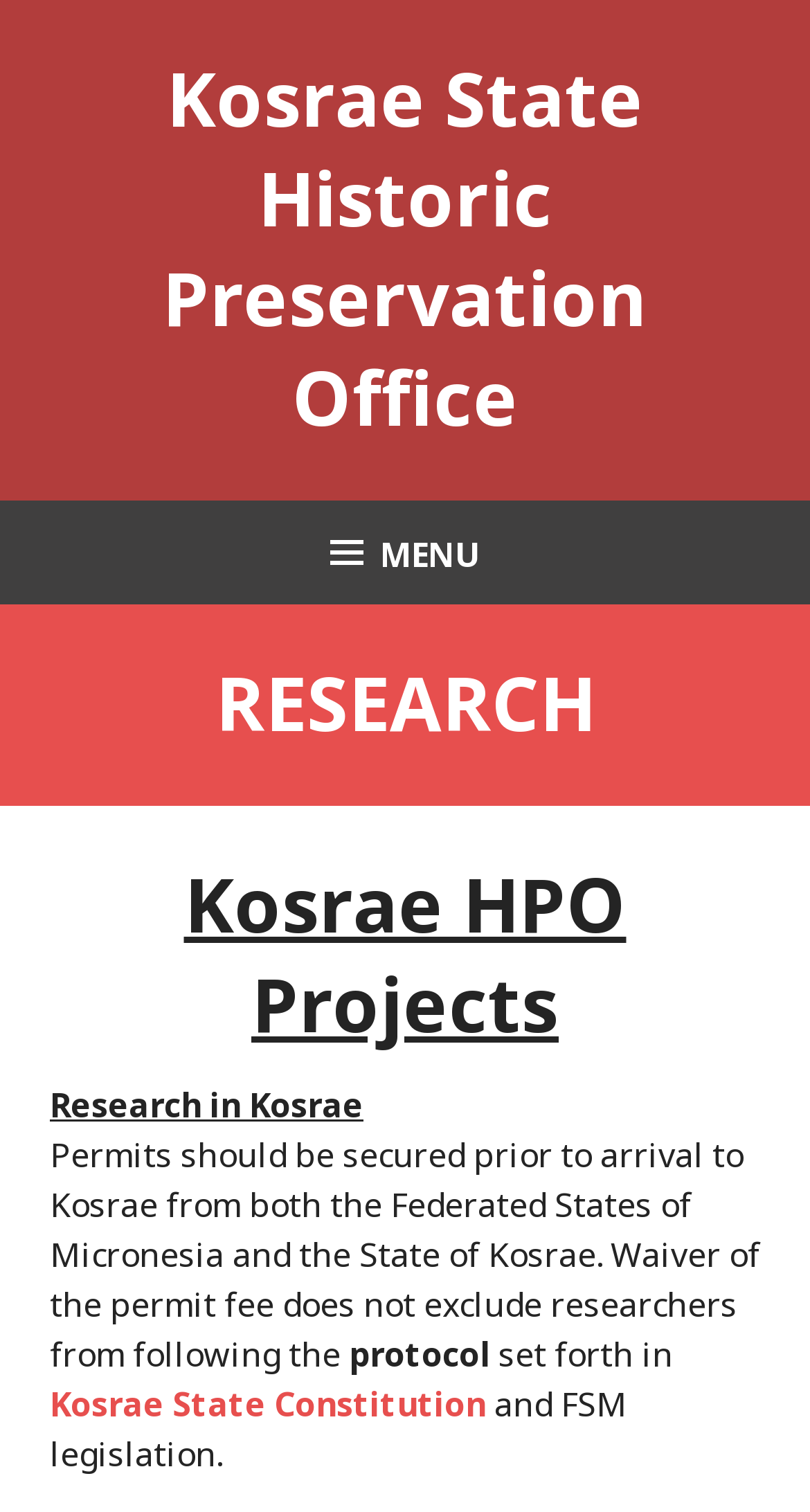Using the image as a reference, answer the following question in as much detail as possible:
What is the section below the main heading?

The main heading is 'Kosrae State Historic Preservation Office', and below it is a heading element with the text 'RESEARCH'. This indicates that the section below the main heading is 'RESEARCH'.